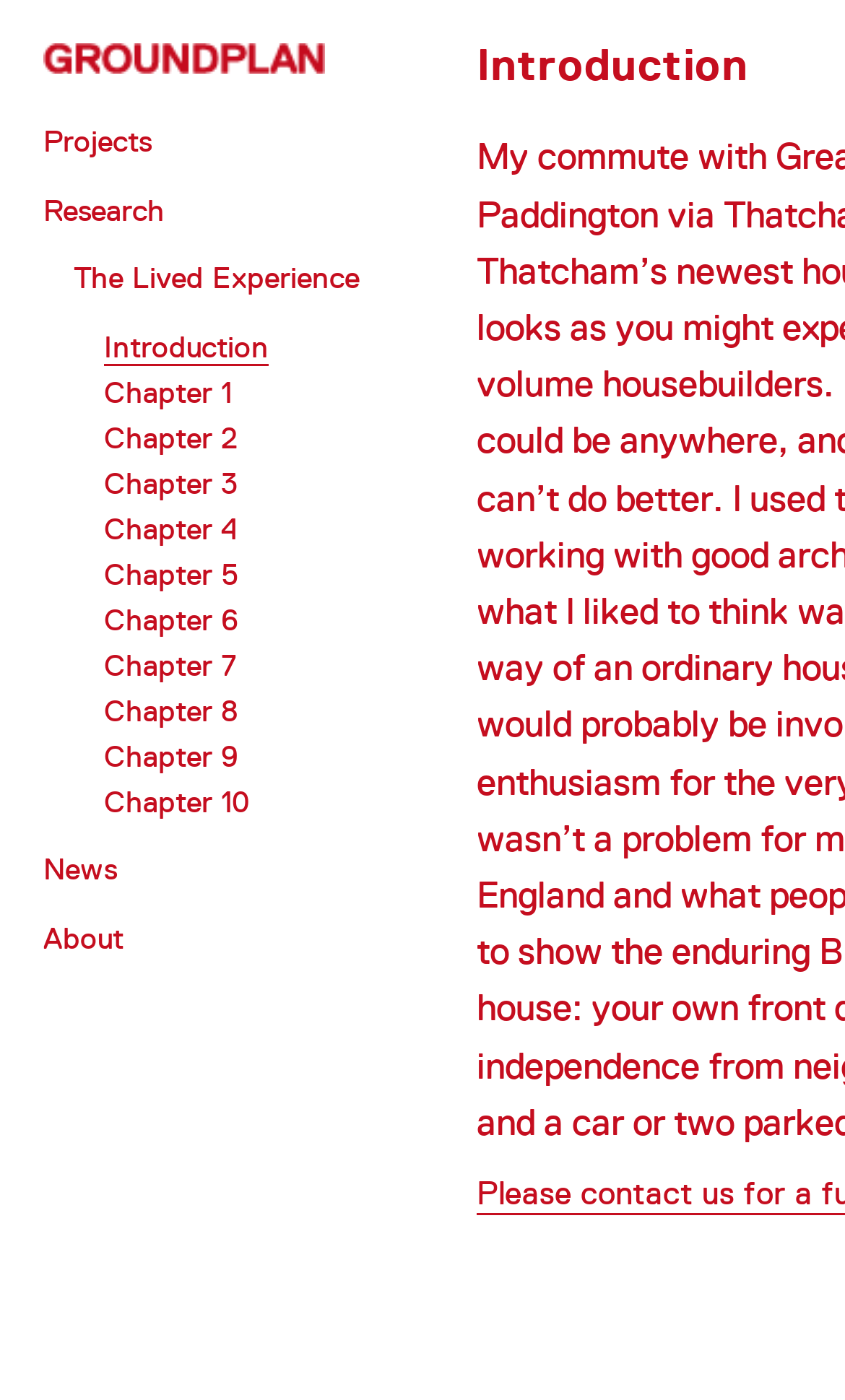Find the bounding box coordinates for the element that must be clicked to complete the instruction: "go to projects". The coordinates should be four float numbers between 0 and 1, indicated as [left, top, right, bottom].

[0.051, 0.088, 0.179, 0.113]